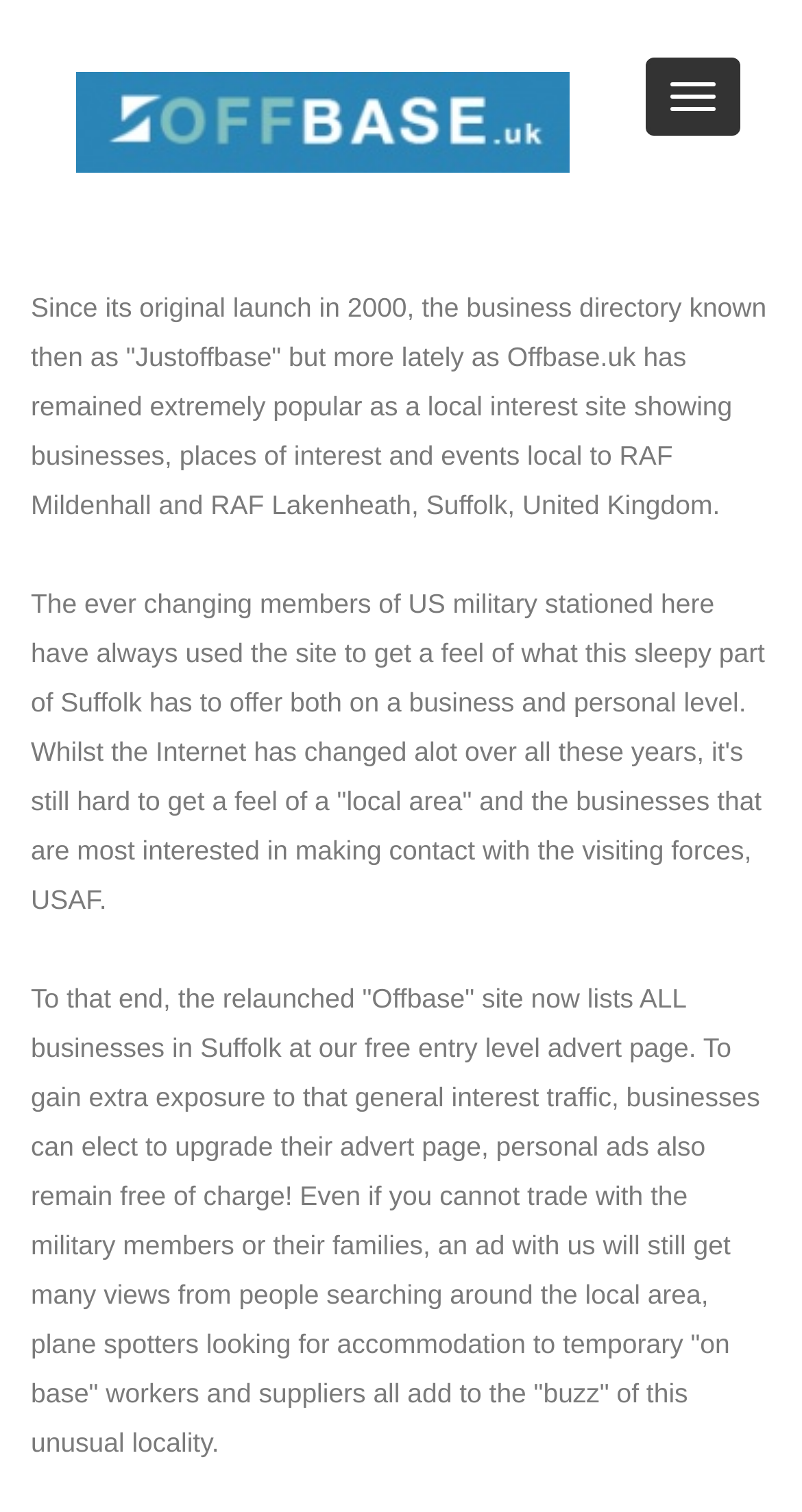What is the benefit of advertising on Offbase for businesses?
Using the image provided, answer with just one word or phrase.

Increased exposure